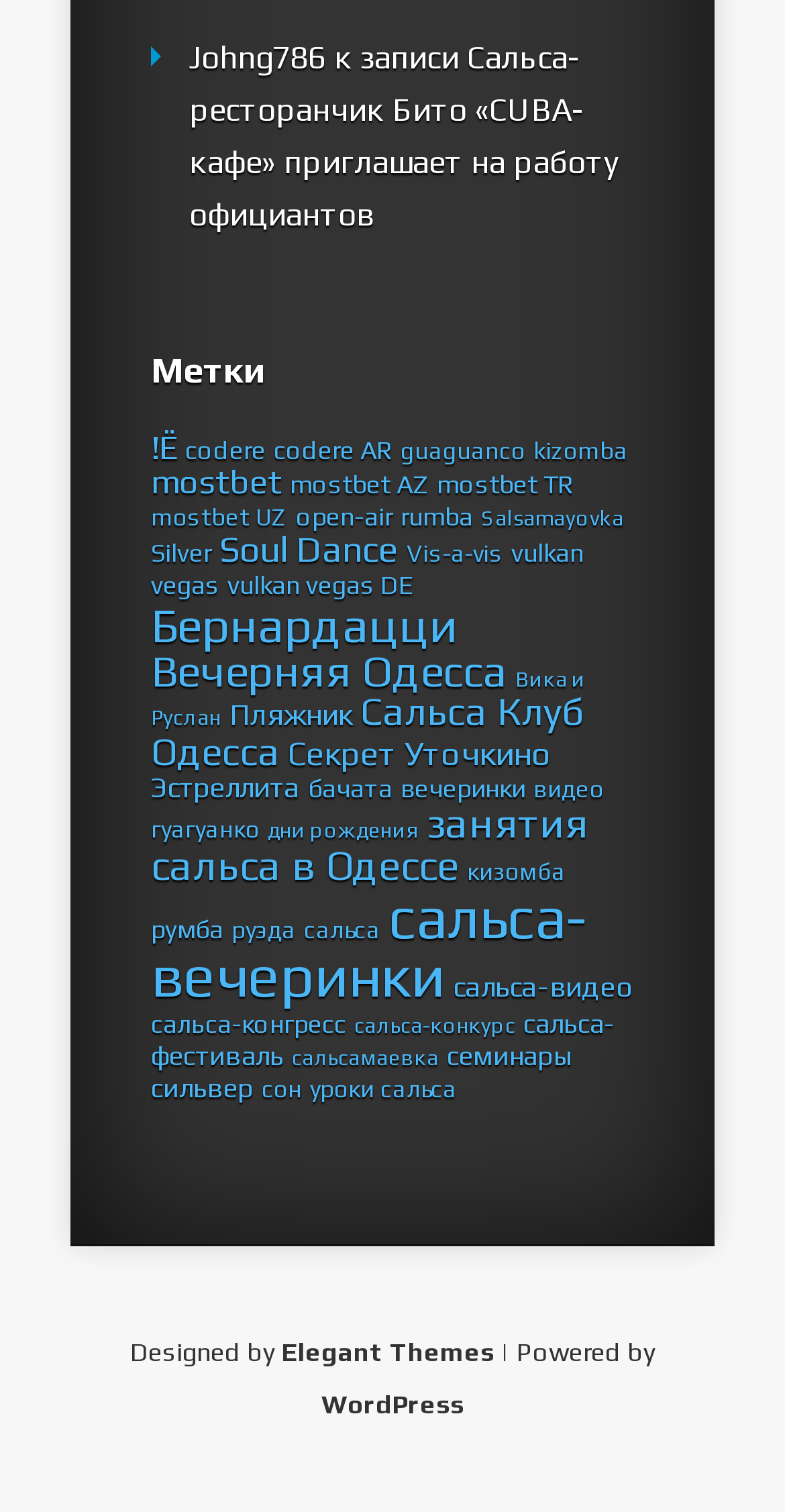Identify the bounding box coordinates of the clickable region necessary to fulfill the following instruction: "Click on the link to view jobs at Сальса-ресторанчик Бито «CUBA-кафе»". The bounding box coordinates should be four float numbers between 0 and 1, i.e., [left, top, right, bottom].

[0.241, 0.025, 0.787, 0.154]